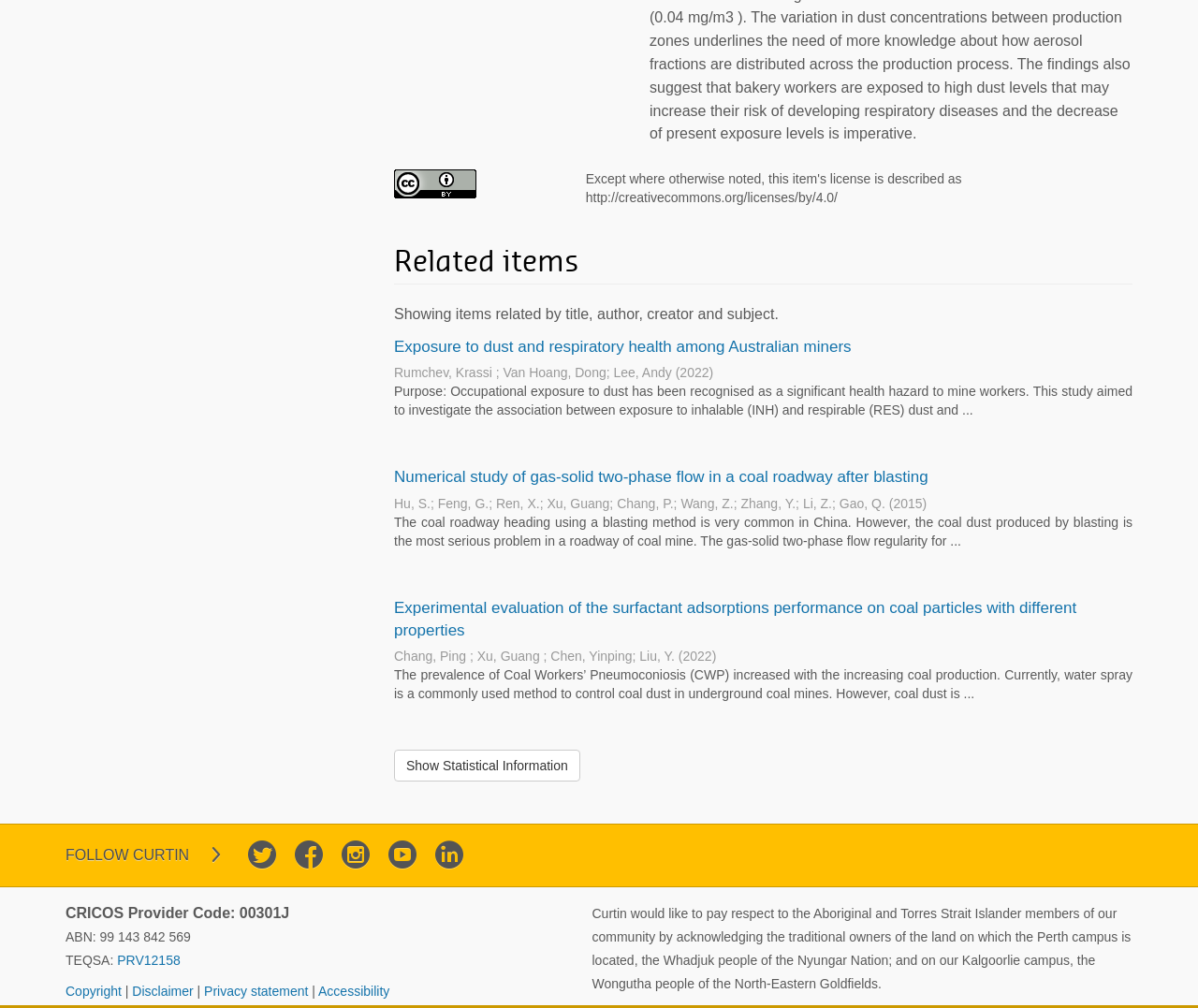Please locate the clickable area by providing the bounding box coordinates to follow this instruction: "View the Korean Association of Buddhist Studies".

None